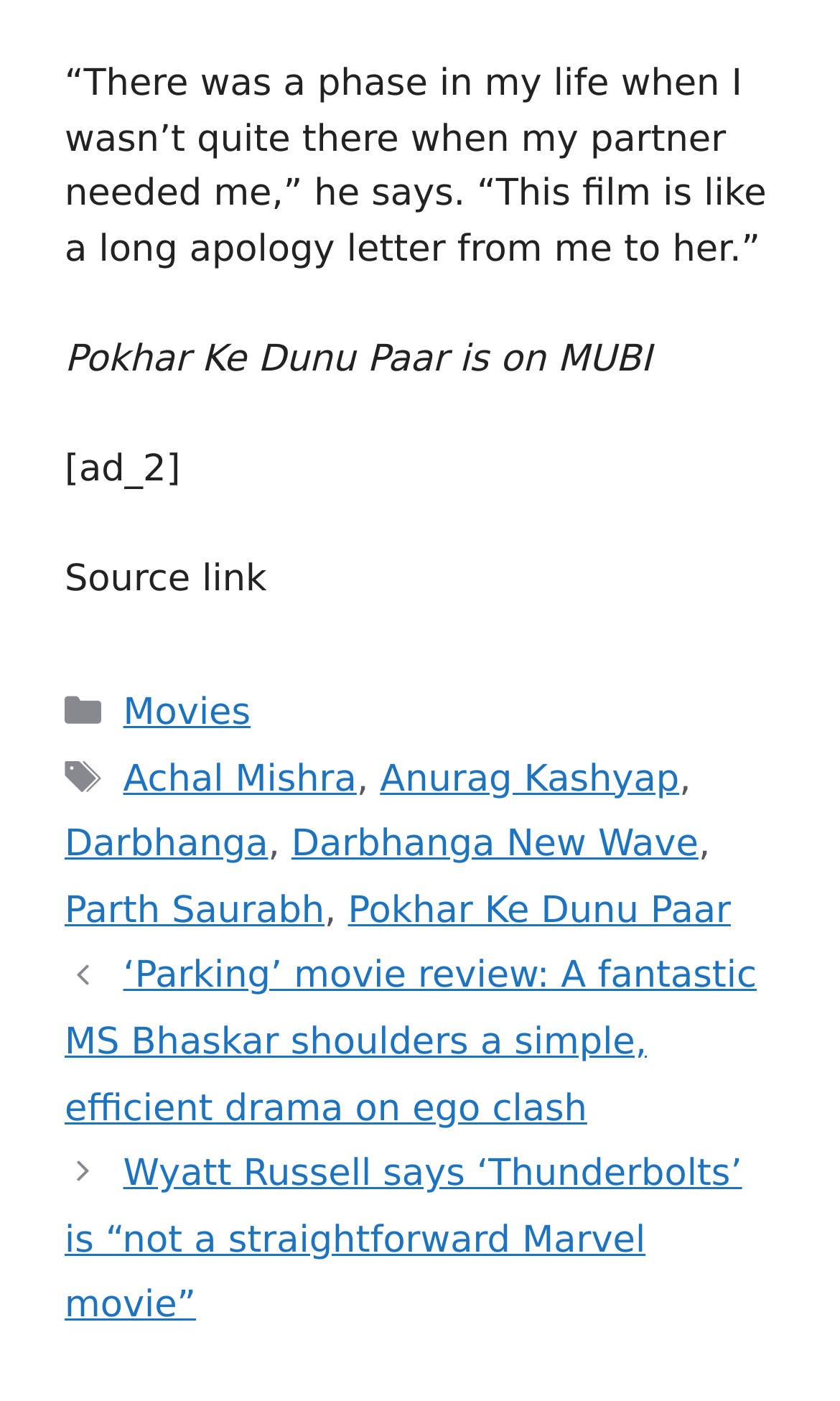Could you find the bounding box coordinates of the clickable area to complete this instruction: "Select USD as currency"?

None